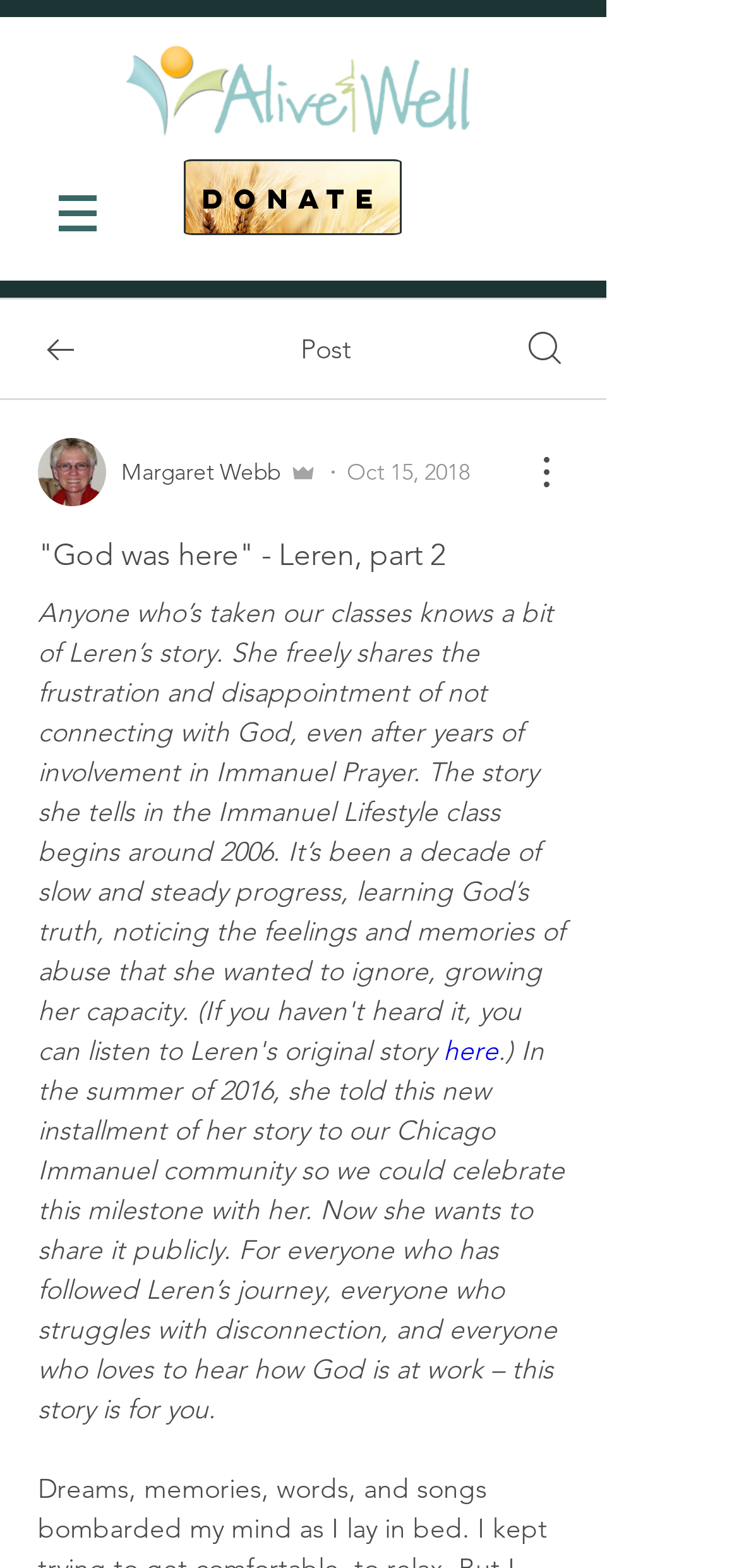Extract the bounding box coordinates for the described element: "parent_node: Margaret Webb". The coordinates should be represented as four float numbers between 0 and 1: [left, top, right, bottom].

[0.051, 0.279, 0.164, 0.323]